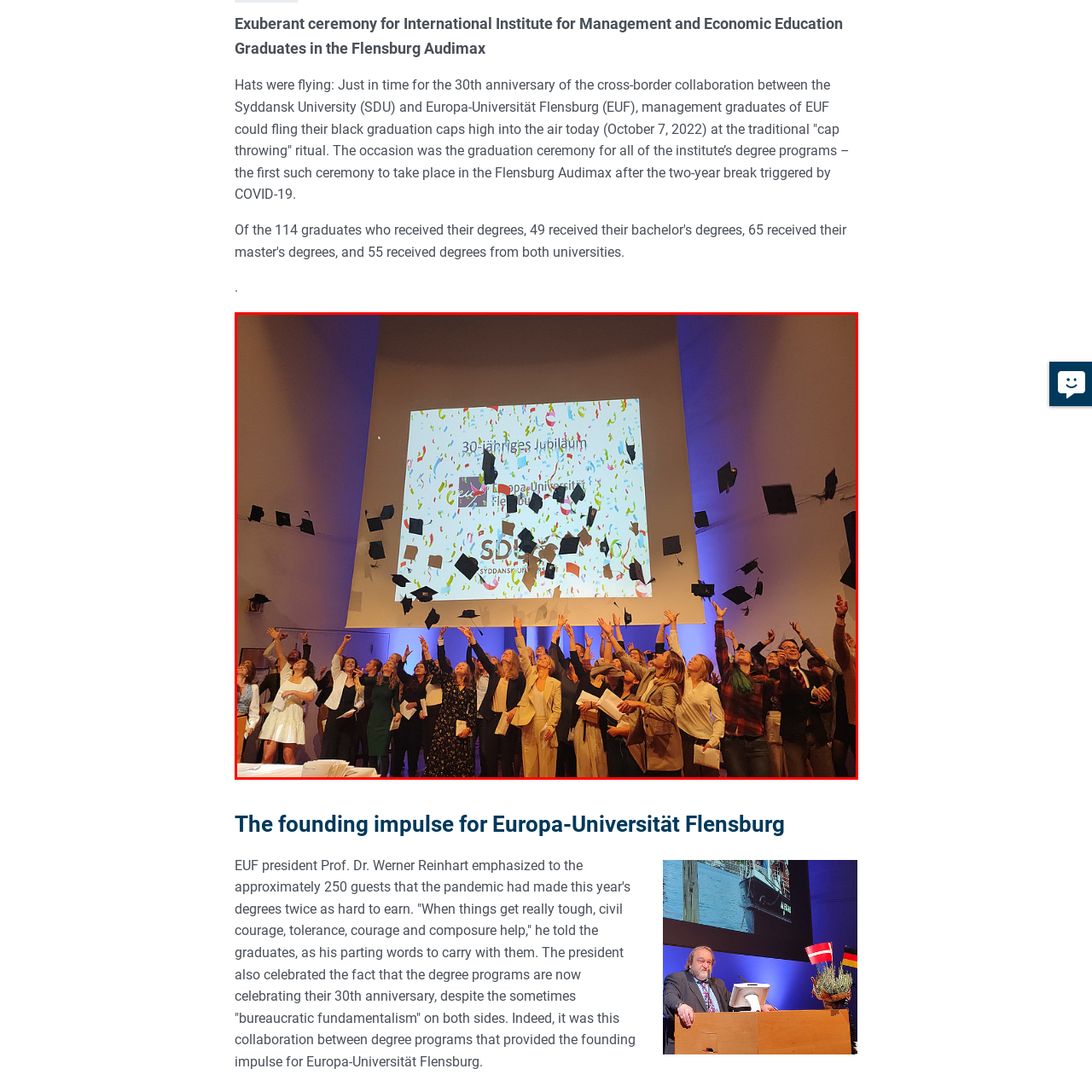Where did the event take place? Please look at the image within the red bounding box and provide a one-word or short-phrase answer based on what you see.

Flensburg Audimax